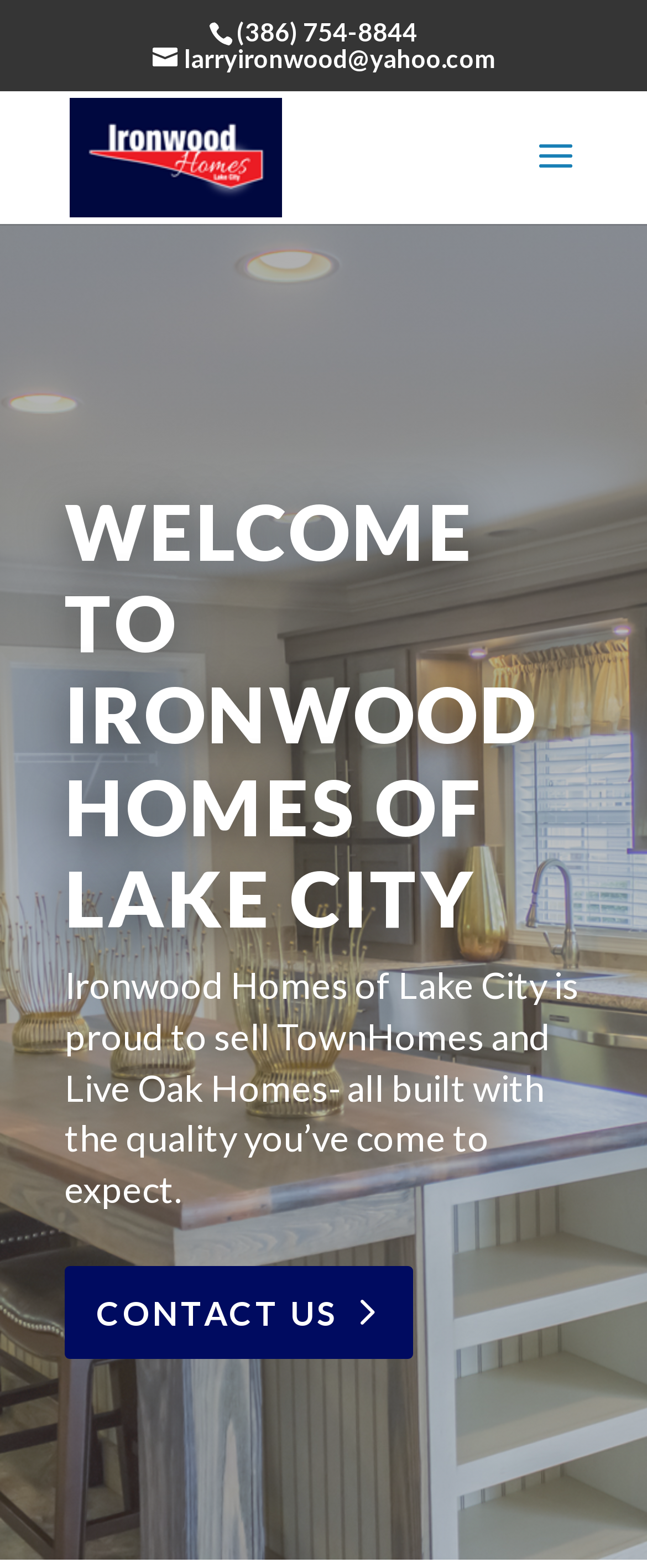Locate the UI element described by Contact Us in the provided webpage screenshot. Return the bounding box coordinates in the format (top-left x, top-left y, bottom-right x, bottom-right y), ensuring all values are between 0 and 1.

[0.1, 0.807, 0.638, 0.867]